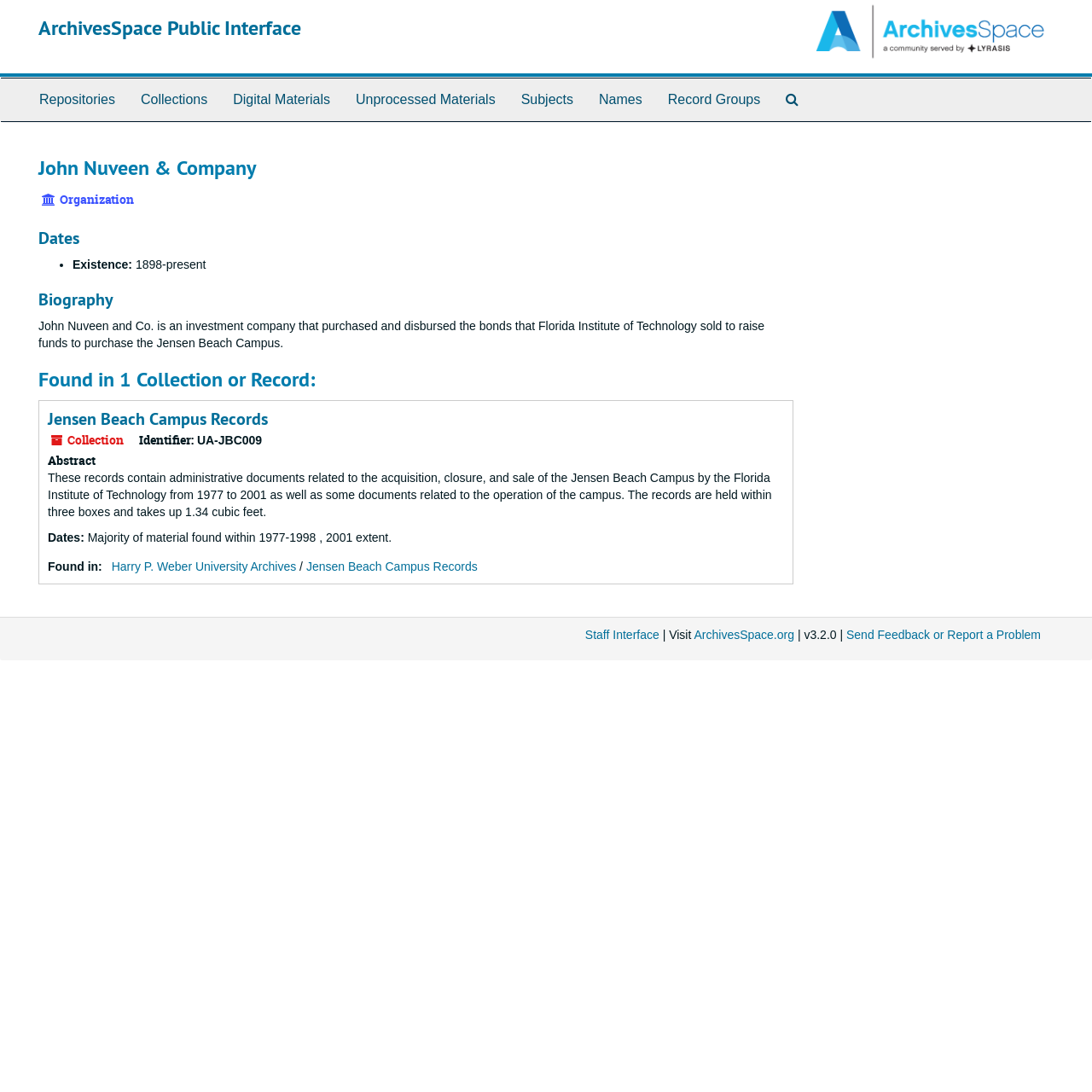Carefully examine the image and provide an in-depth answer to the question: How many collections or records is John Nuveen & Company found in?

The answer can be found in the heading element 'Found in 1 Collection or Record:' which is located in the middle of the webpage, with a bounding box of [0.035, 0.338, 0.727, 0.358].